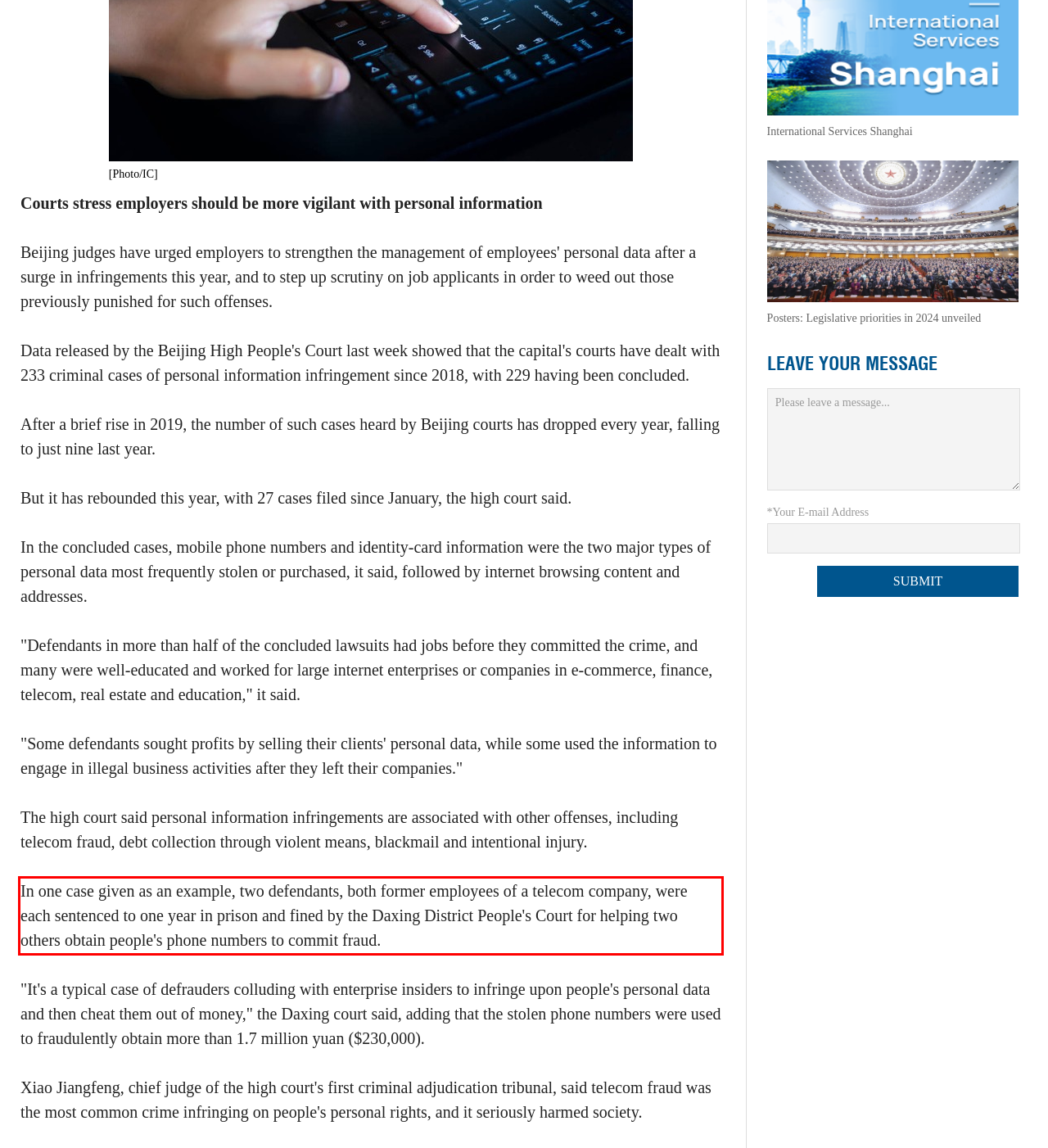Observe the screenshot of the webpage, locate the red bounding box, and extract the text content within it.

In one case given as an example, two defendants, both former employees of a telecom company, were each sentenced to one year in prison and fined by the Daxing District People's Court for helping two others obtain people's phone numbers to commit fraud.